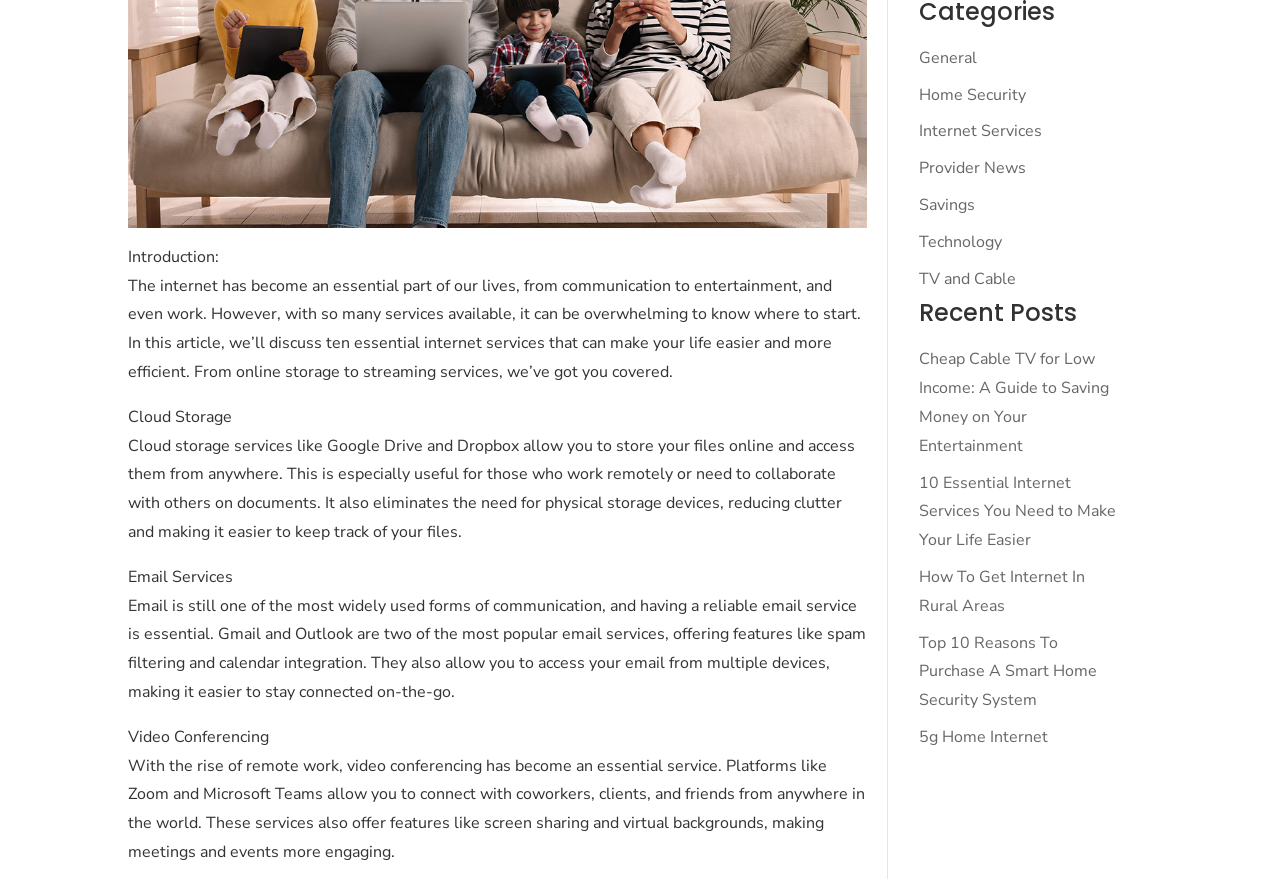Locate the UI element described as follows: "TV and Cable". Return the bounding box coordinates as four float numbers between 0 and 1 in the order [left, top, right, bottom].

[0.718, 0.304, 0.794, 0.329]